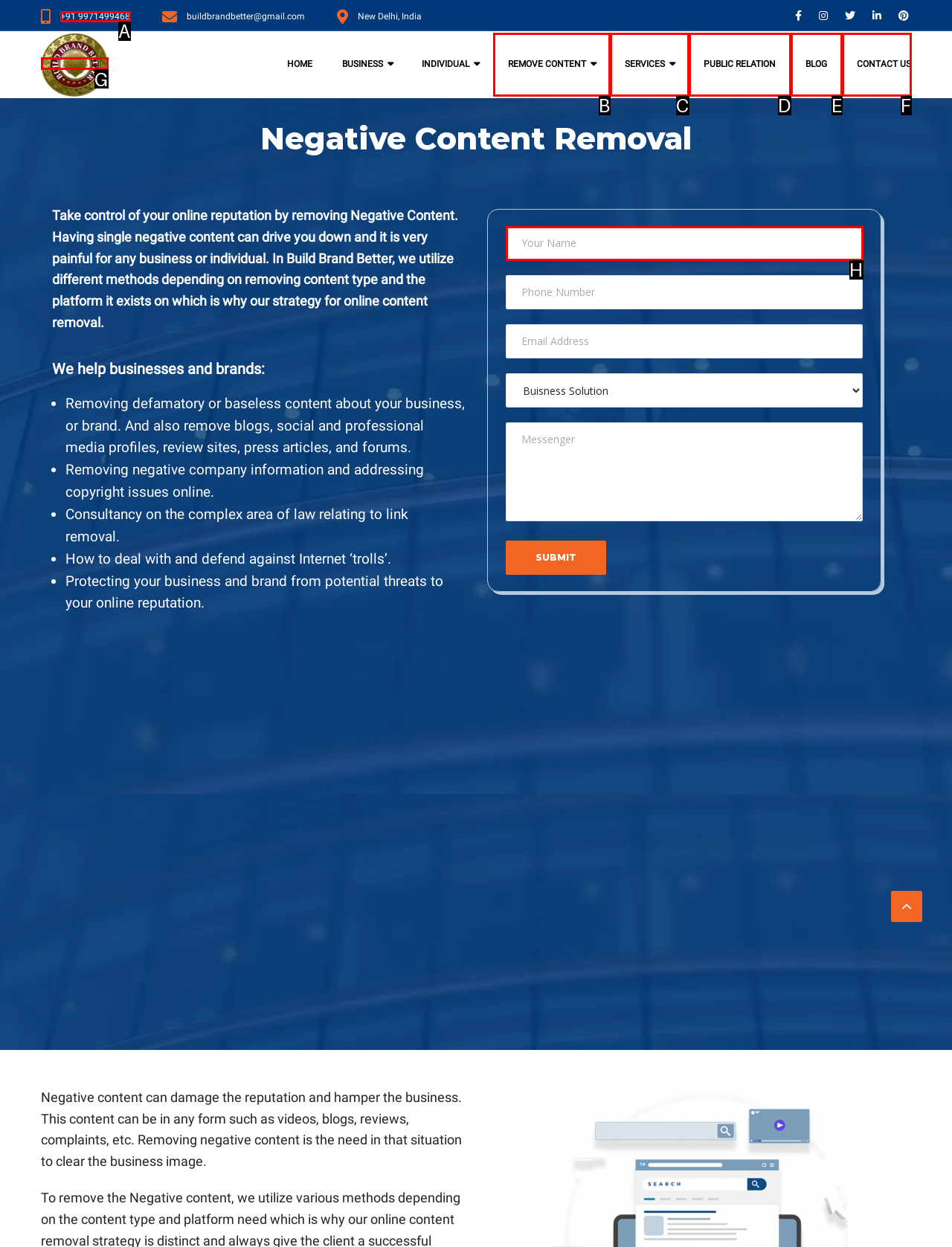From the given options, find the HTML element that fits the description: SERVICES. Reply with the letter of the chosen element.

C